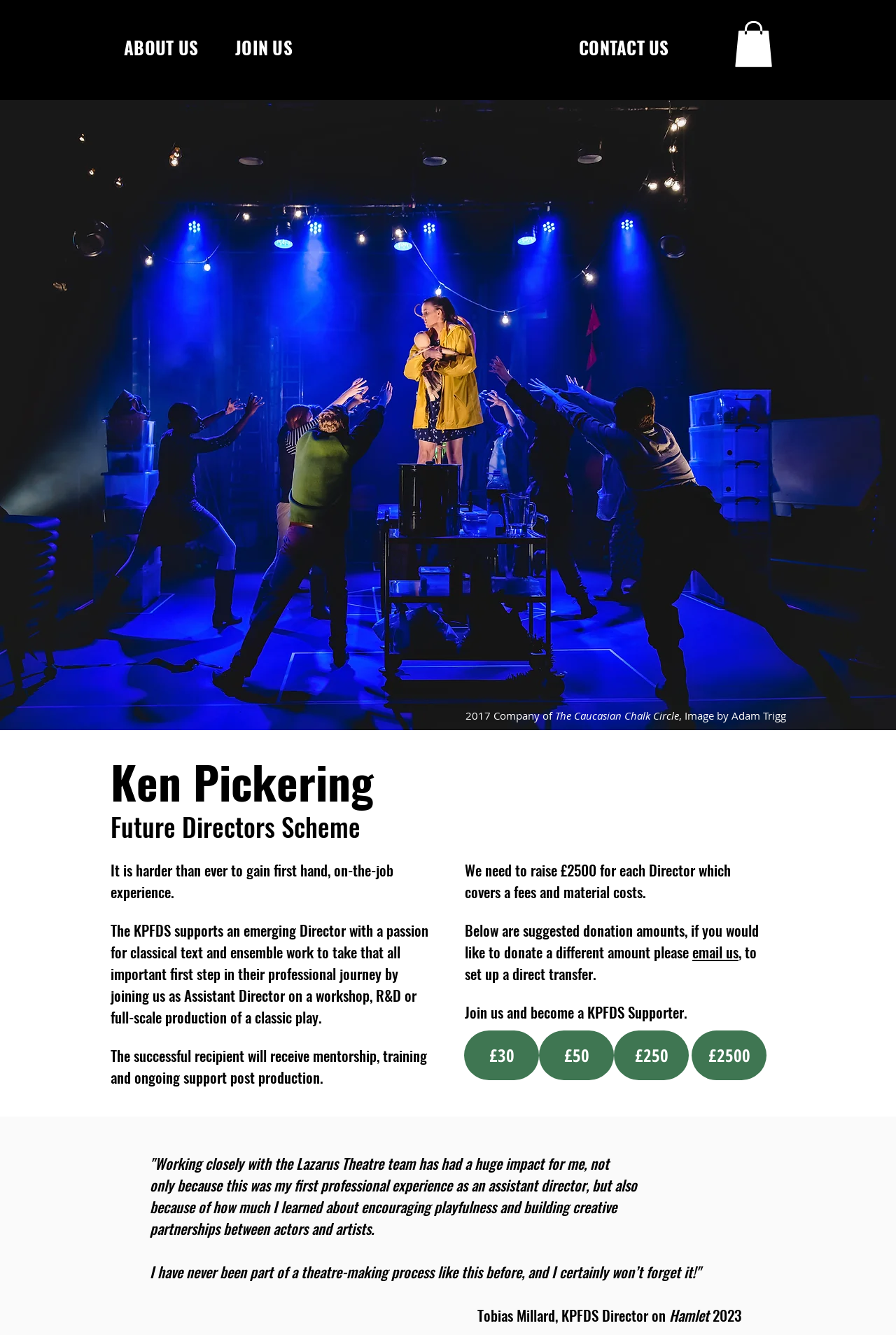Locate the bounding box coordinates of the clickable element to fulfill the following instruction: "Click the 'JOIN US' link". Provide the coordinates as four float numbers between 0 and 1 in the format [left, top, right, bottom].

[0.262, 0.026, 0.326, 0.045]